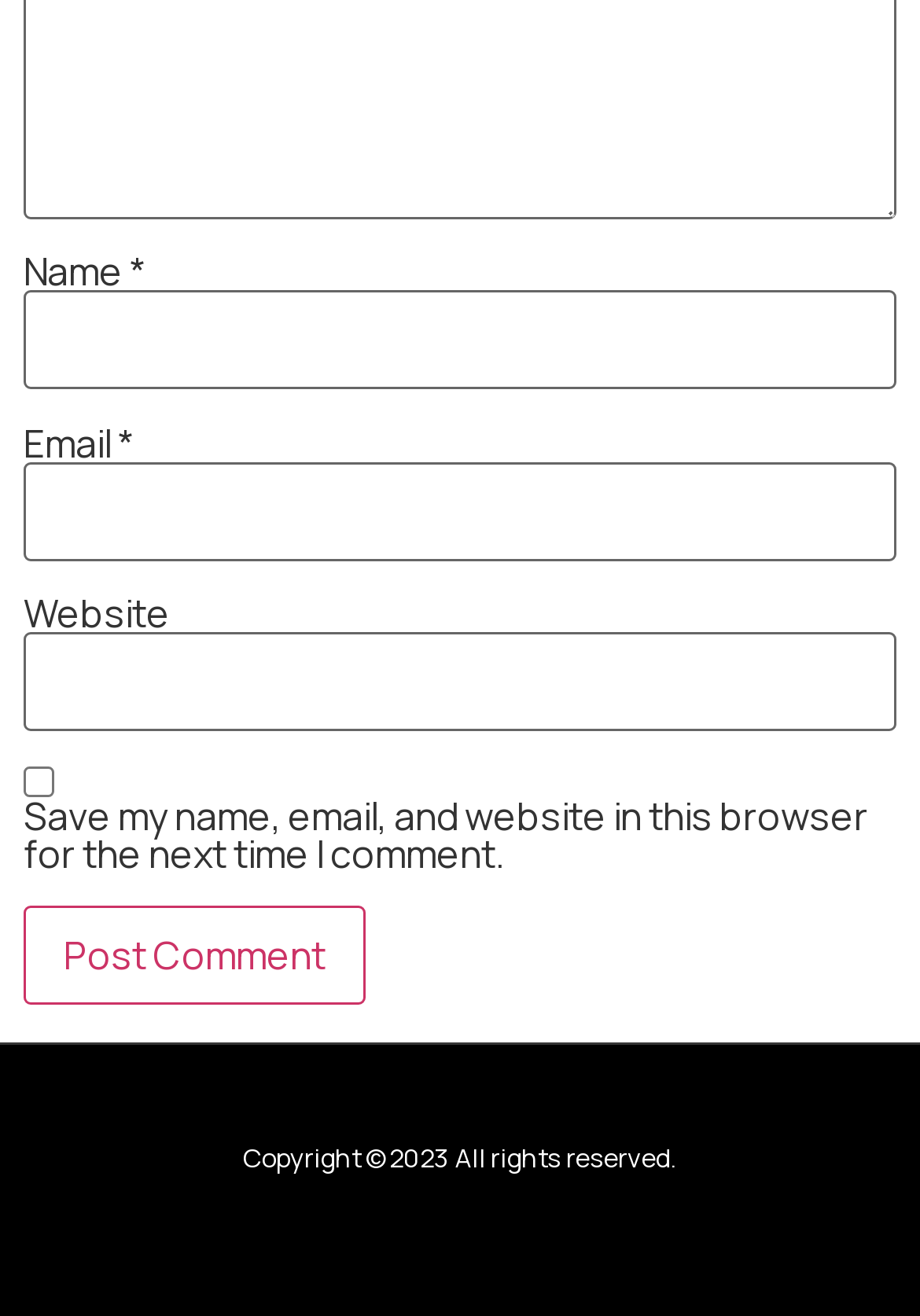What is the button at the bottom used for?
Based on the screenshot, give a detailed explanation to answer the question.

The button is located at the bottom of the webpage, and its text is 'Post Comment', suggesting that it is used to submit a comment or post.